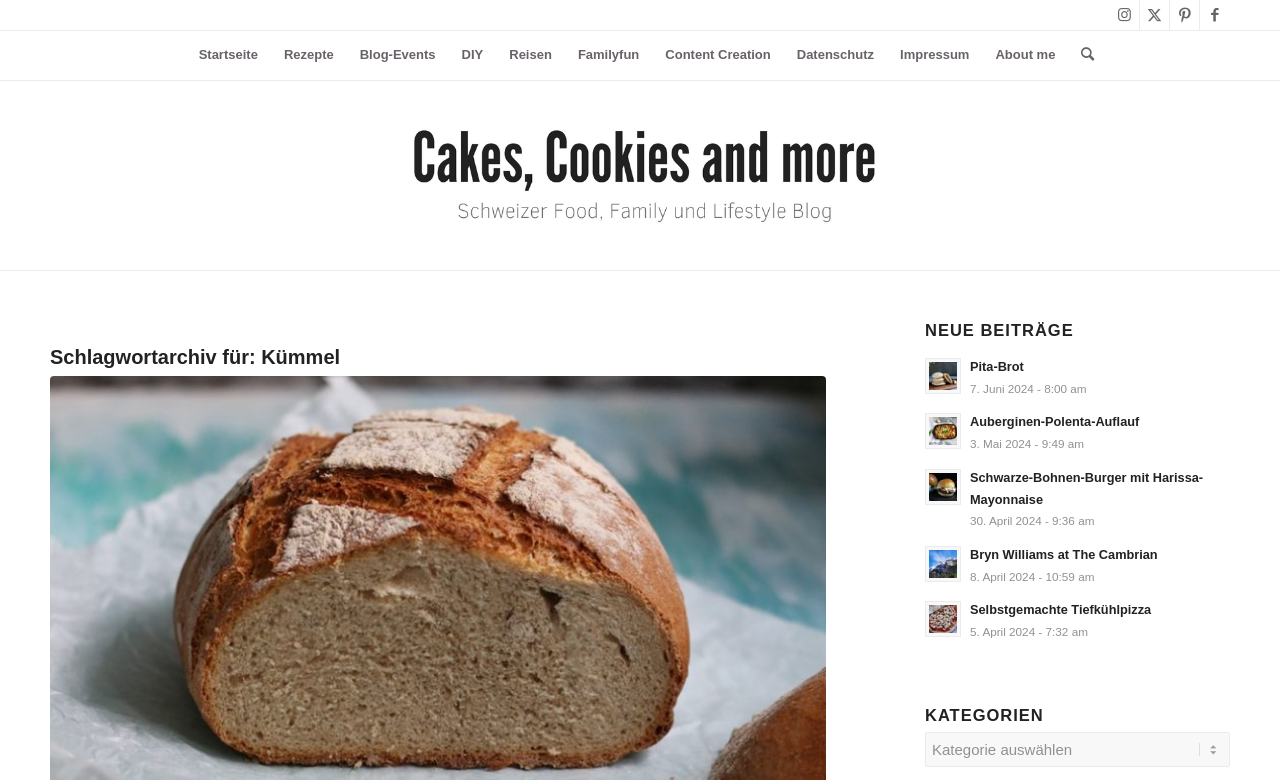Please identify the bounding box coordinates of the clickable element to fulfill the following instruction: "View the Selbstgemachte Pita-Brot auf einem Holz-Schneidebrett post". The coordinates should be four float numbers between 0 and 1, i.e., [left, top, right, bottom].

[0.723, 0.459, 0.751, 0.505]